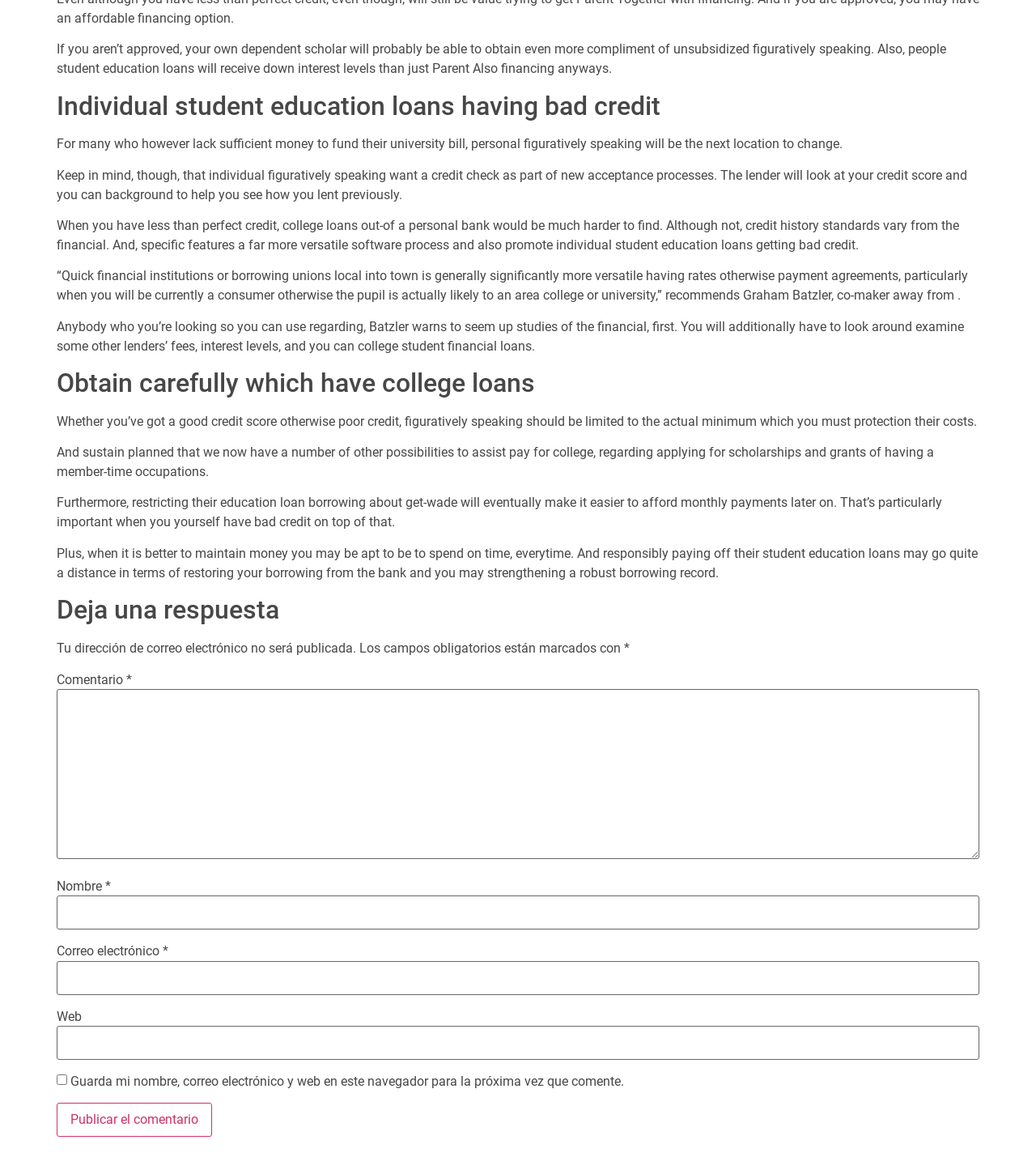What is the purpose of limiting student loan borrowing?
Give a detailed explanation using the information visible in the image.

The article advises limiting student loan borrowing to the minimum necessary to cover costs, in order to make it easier to afford monthly payments later on, especially for those with bad credit.